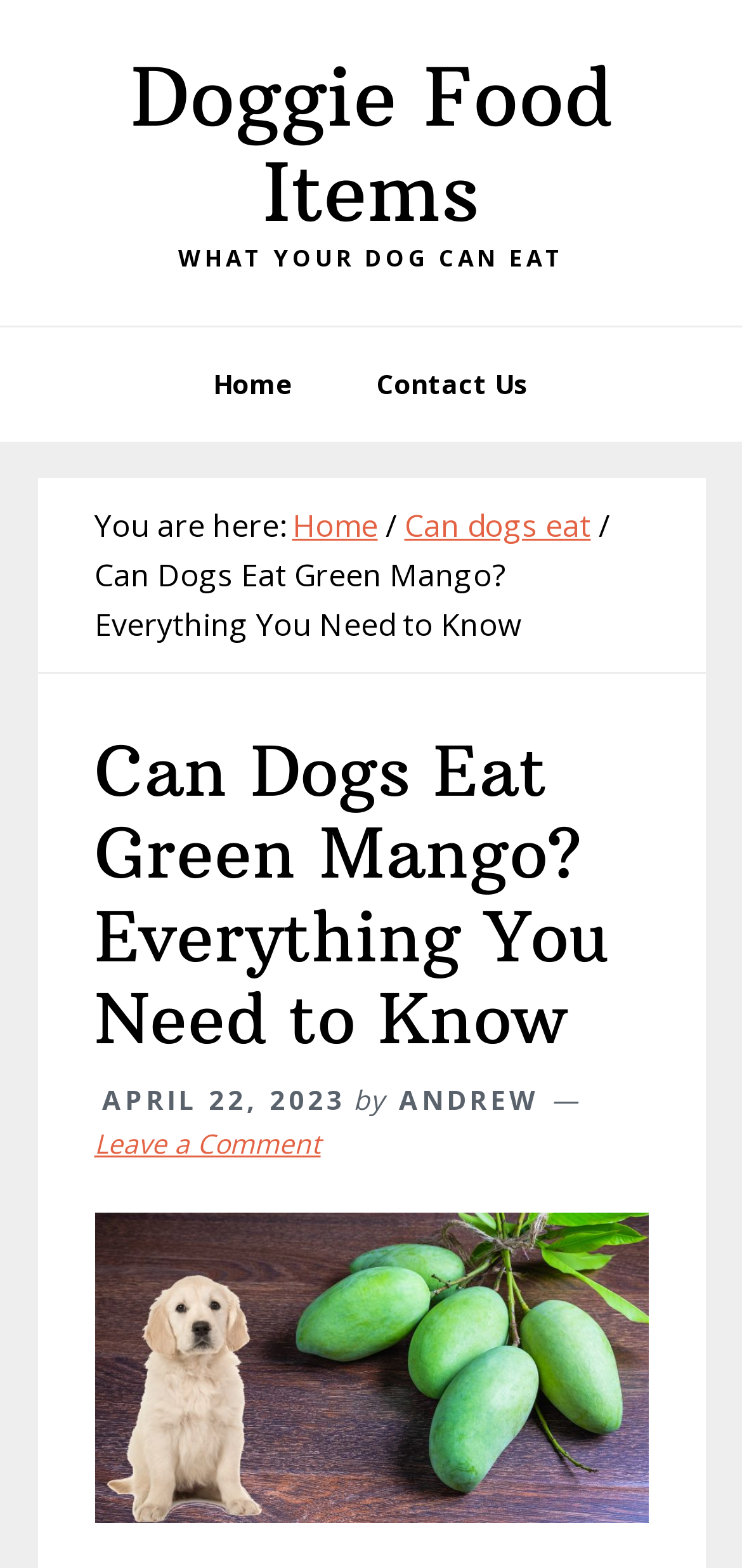Offer a meticulous caption that includes all visible features of the webpage.

The webpage is about whether dogs can eat green mango, with a focus on the benefits and risks. At the top, there are three "Skip to" links, allowing users to navigate to primary navigation, main content, or primary sidebar. Below these links, there is a prominent link to "Doggie Food Items" and a heading that reads "WHAT YOUR DOG CAN EAT".

On the left side, there is a main navigation menu with links to "Home" and "Contact Us". Below this menu, there is a breadcrumb trail showing the user's current location, with links to "Home" and "Can dogs eat". The breadcrumb trail is separated by generic separator elements.

The main content of the page is headed by a title "Can Dogs Eat Green Mango? Everything You Need to Know", which is also a link. Below the title, there is a time stamp indicating that the article was published on April 22, 2023, and the author's name, "ANDREW", is mentioned. There is also a link to "Leave a Comment" at the bottom of this section.

The main content area also features an image related to the topic, which takes up a significant portion of the page. Overall, the webpage is well-structured and easy to navigate, with clear headings and concise text.